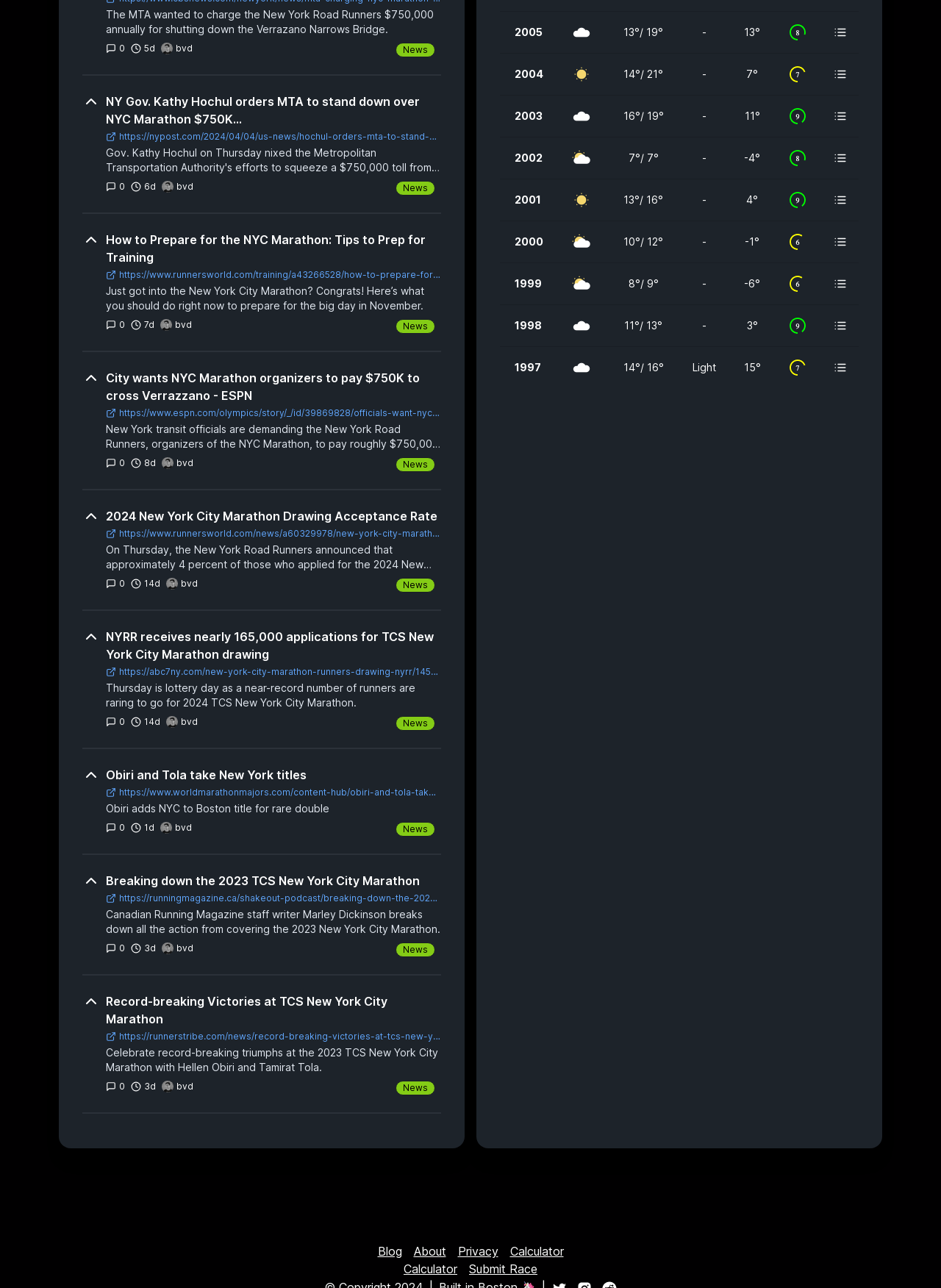Provide the bounding box coordinates of the area you need to click to execute the following instruction: "Upvote".

[0.088, 0.072, 0.106, 0.086]